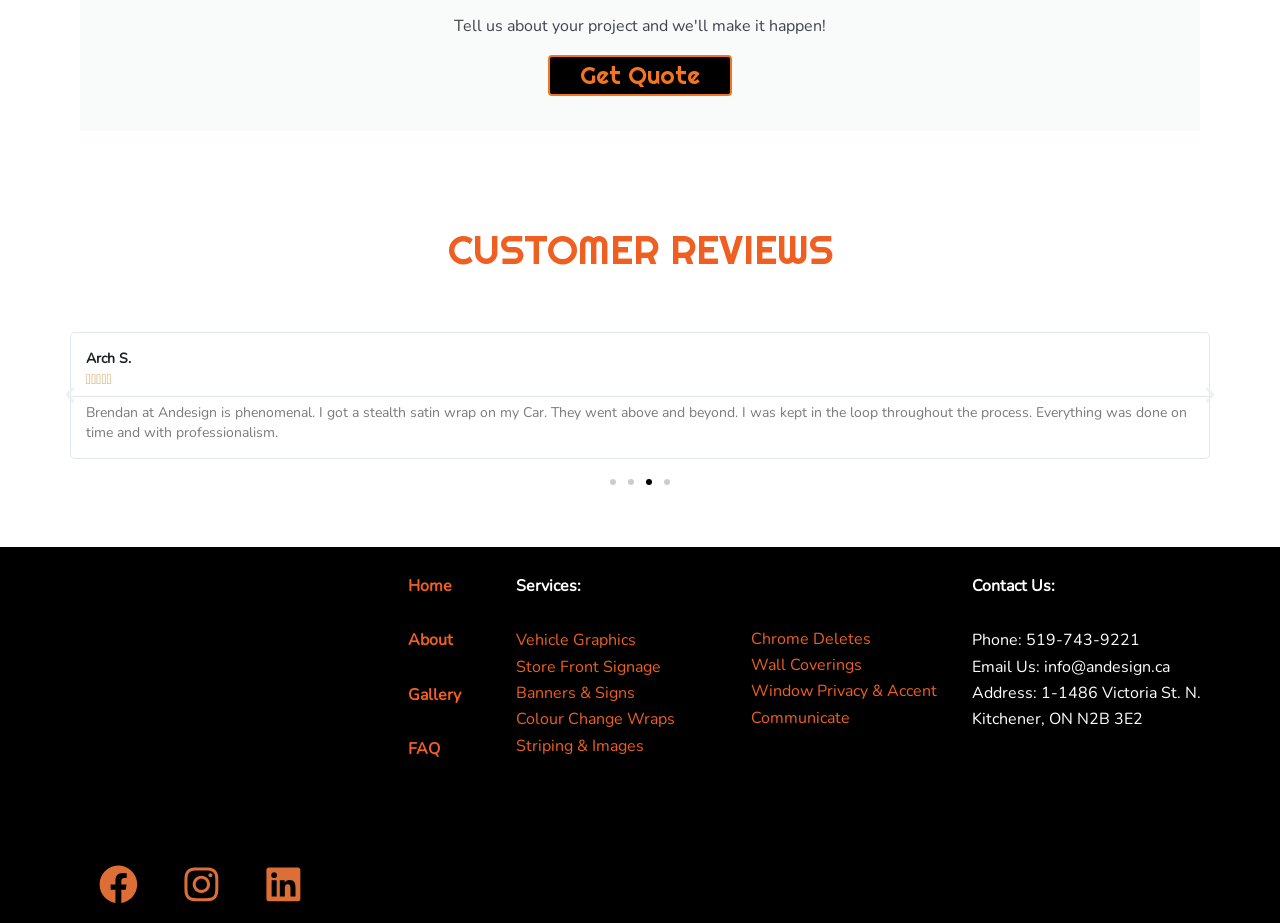Using the given description, provide the bounding box coordinates formatted as (top-left x, top-left y, bottom-right x, bottom-right y), with all values being floating point numbers between 0 and 1. Description: Get Quote

[0.428, 0.06, 0.572, 0.104]